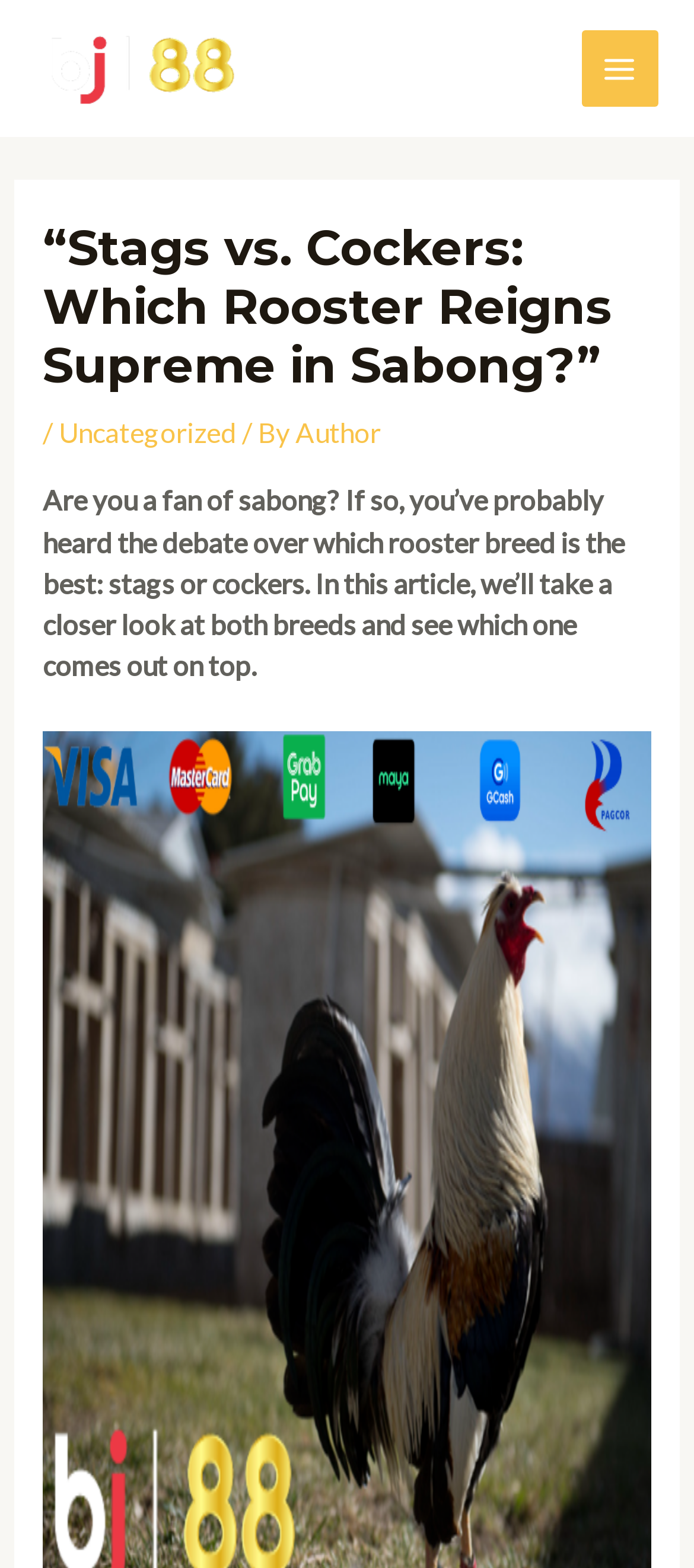Carefully examine the image and provide an in-depth answer to the question: What is the main menu button?

The main menu button can be found on the top-right corner of the webpage, which is a button with the text 'Main Menu'.